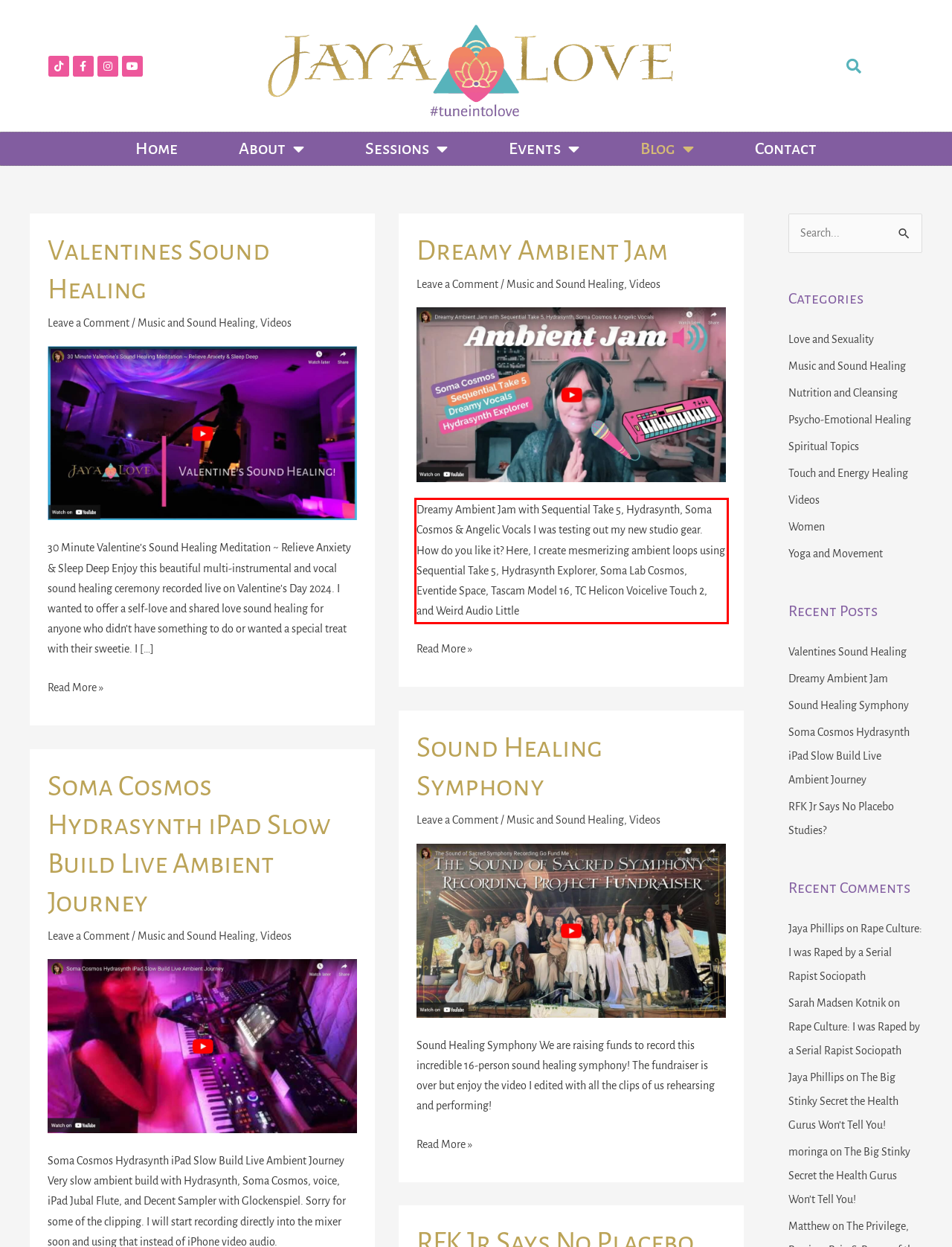You are provided with a screenshot of a webpage that includes a red bounding box. Extract and generate the text content found within the red bounding box.

Dreamy Ambient Jam with Sequential Take 5, Hydrasynth, Soma Cosmos & Angelic Vocals I was testing out my new studio gear. How do you like it? Here, I create mesmerizing ambient loops using Sequential Take 5, Hydrasynth Explorer, Soma Lab Cosmos, Eventide Space, Tascam Model 16, TC Helicon Voicelive Touch 2, and Weird Audio Little